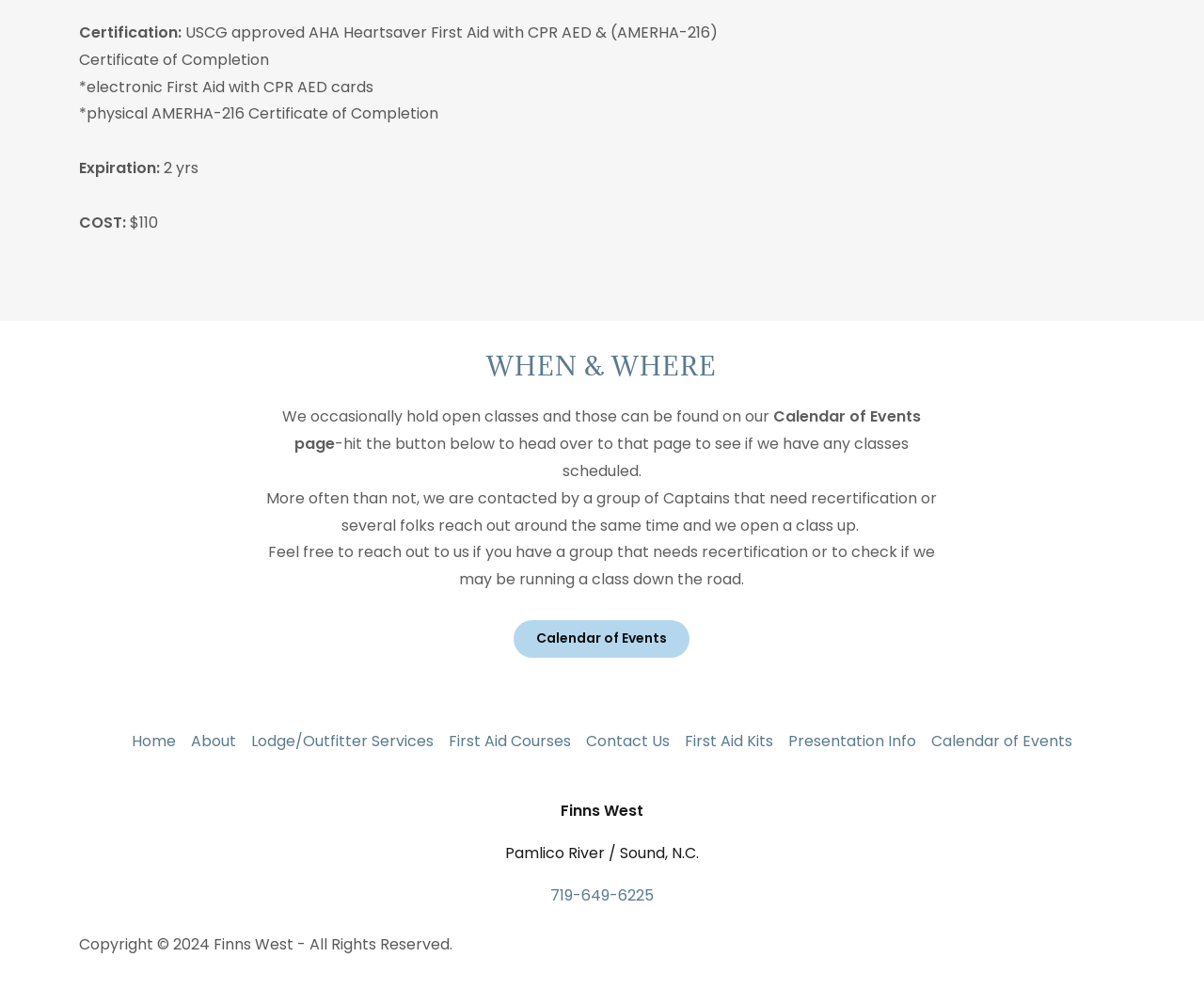Give the bounding box coordinates for the element described as: "About".

[0.152, 0.73, 0.202, 0.769]